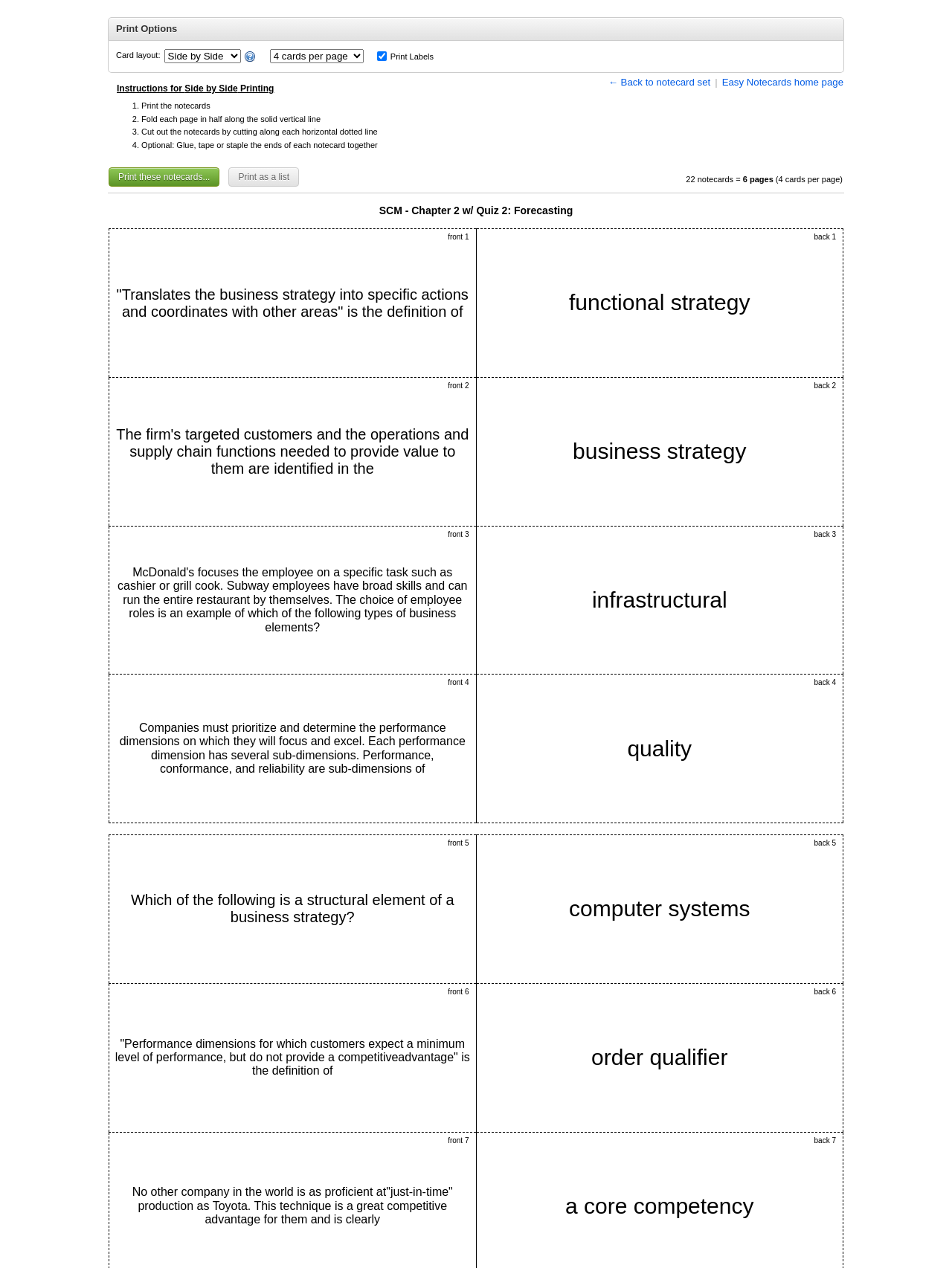Illustrate the webpage with a detailed description.

This webpage is a study aid for a chapter on Supply Chain Management (SCM) with a quiz on forecasting. The page is divided into several sections. At the top, there is a heading "Print Options" followed by a dropdown menu and an image. Below this, there is a checkbox and a link to "Print Labels". 

On the top right, there are navigation links, including "← Back to notecard set" and "Easy Notecards home page". 

Below the navigation links, there is a heading "Instructions for Side by Side Printing" followed by a list of four steps to print and assemble notecards. 

To the left of the instructions, there are two links: "Print these notecards..." and "Print as a list". Below these links, there is a table displaying the number of notecards (22) and the number of pages (6) required to print them, with 4 cards per page.

The main content of the page is a table with 6 rows, each containing a question on the left and an answer on the right. The questions and answers are related to SCM and forecasting. The table takes up most of the page.